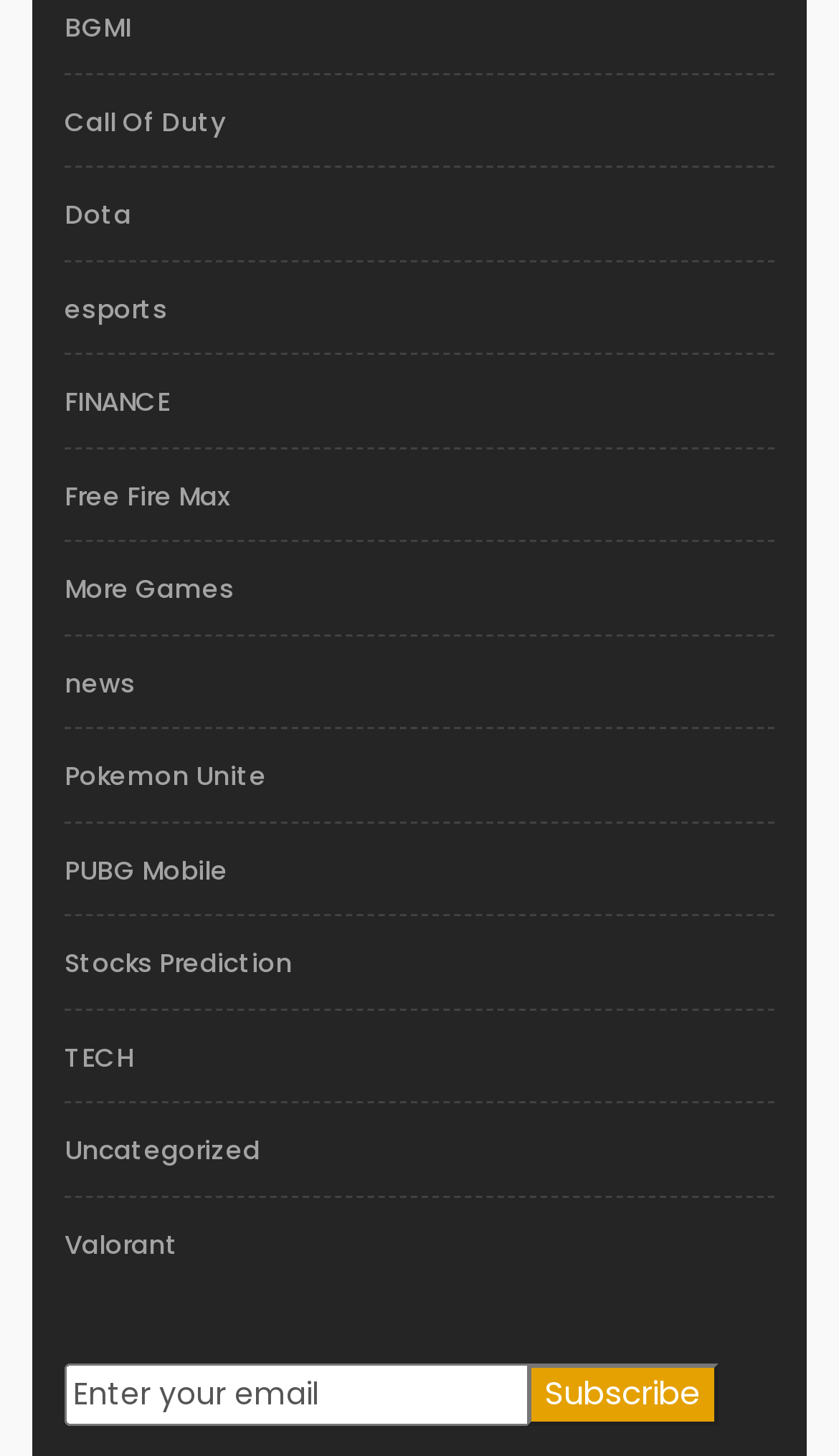What is the purpose of the button below the email field?
Use the image to answer the question with a single word or phrase.

Subscribe